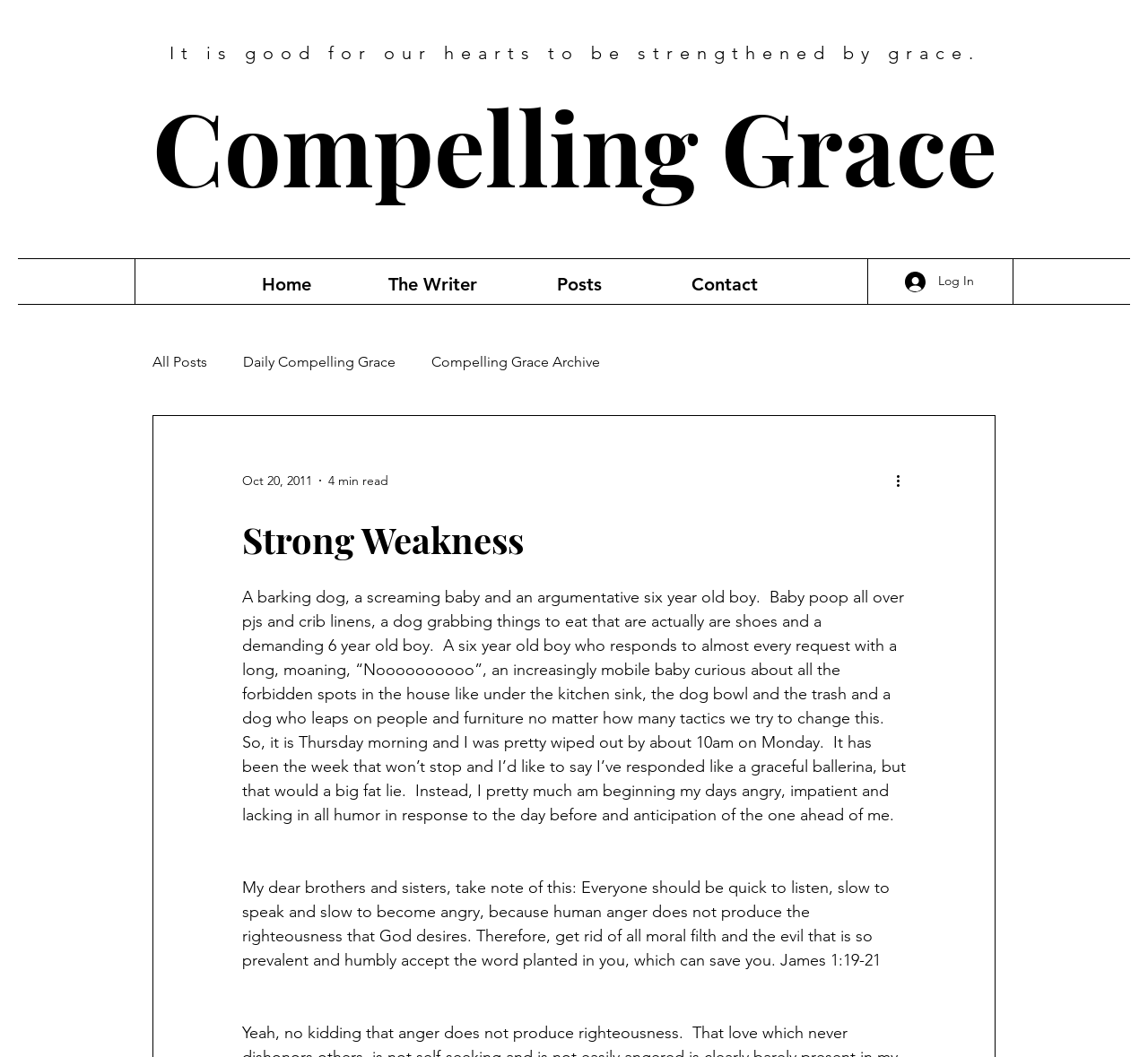Locate the bounding box coordinates of the clickable area needed to fulfill the instruction: "Read the post titled Strong Weakness".

[0.211, 0.488, 0.789, 0.533]